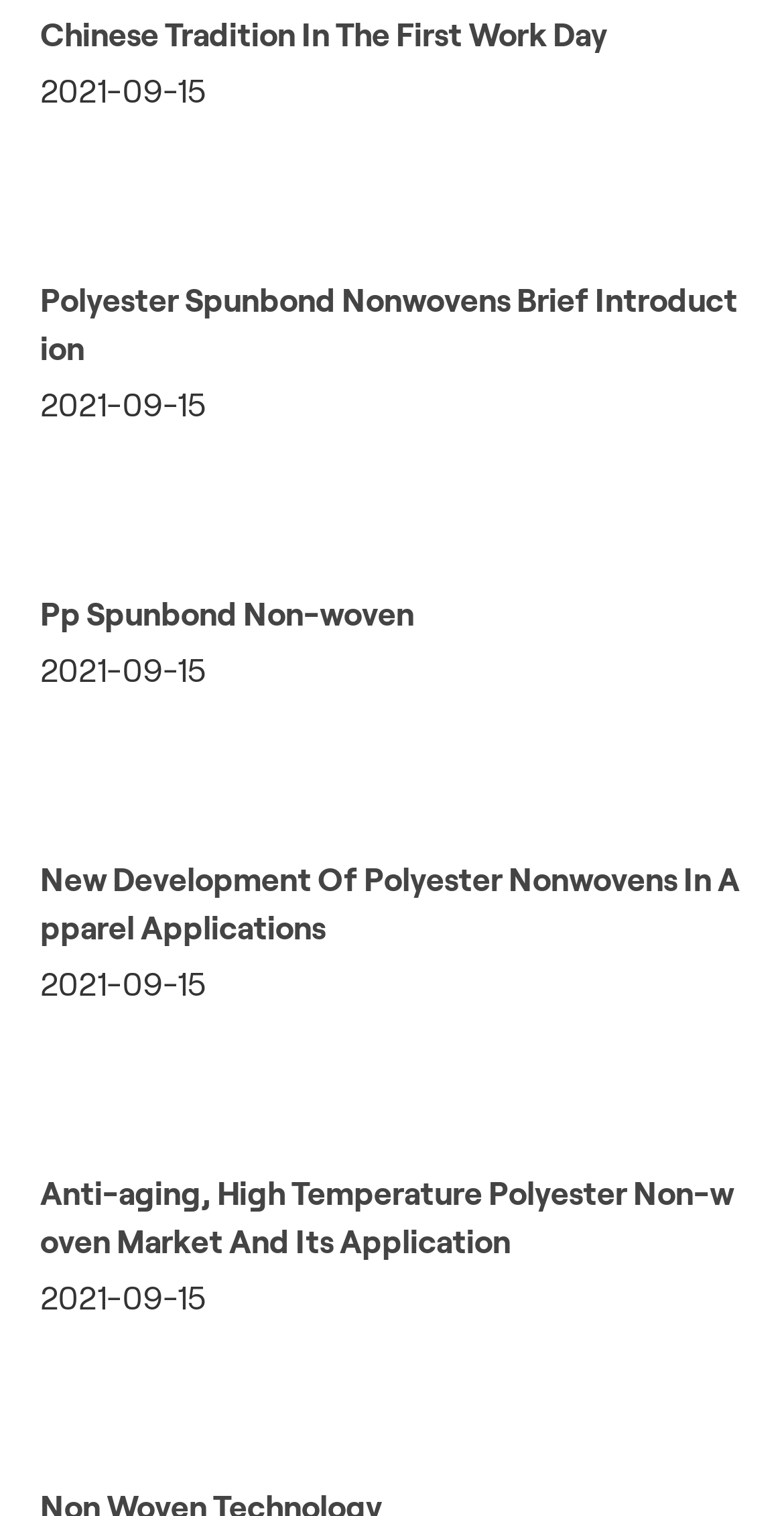Determine the bounding box coordinates of the region I should click to achieve the following instruction: "Click on the link about Chinese Tradition In The First Work Day". Ensure the bounding box coordinates are four float numbers between 0 and 1, i.e., [left, top, right, bottom].

[0.051, 0.009, 0.774, 0.035]